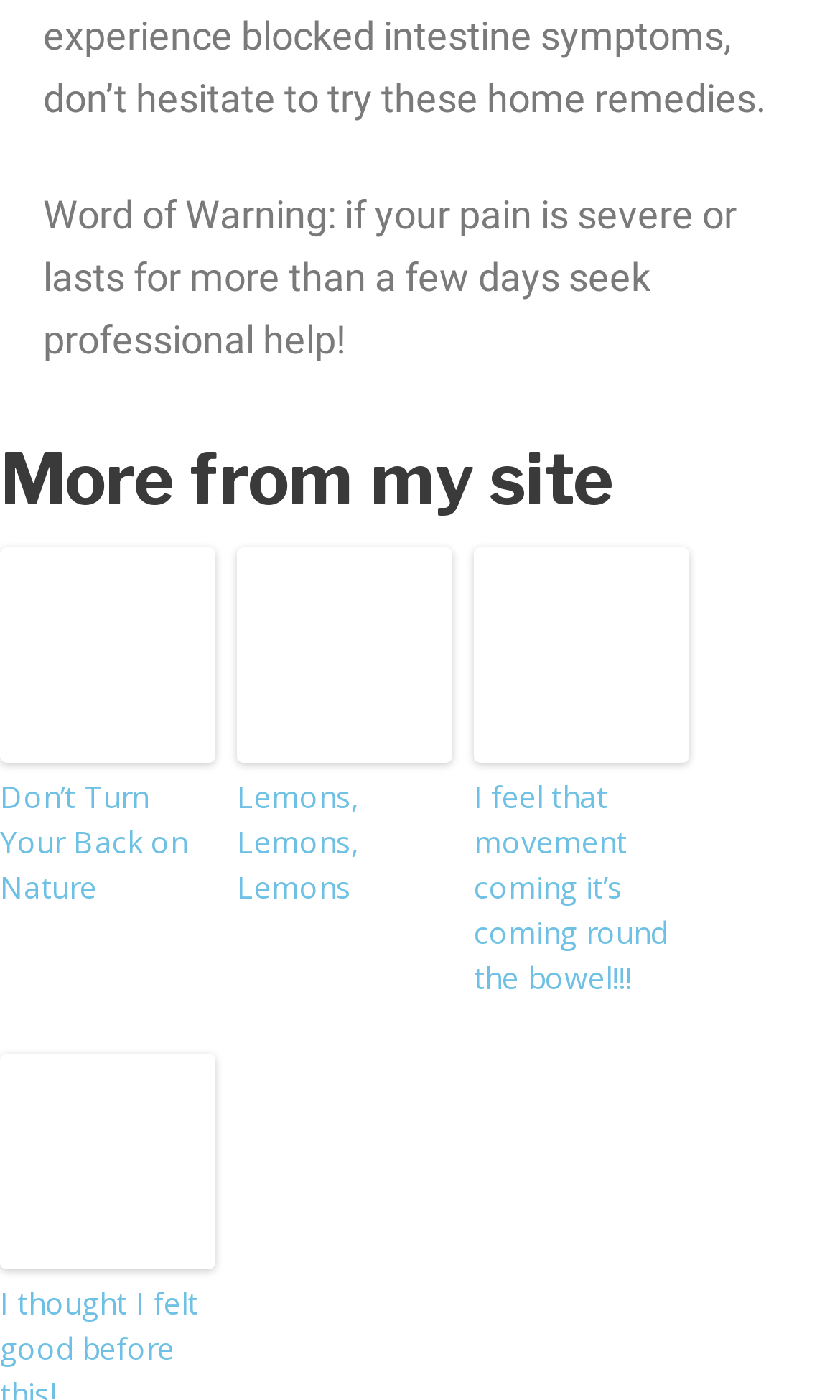Answer succinctly with a single word or phrase:
How many images are there on the webpage?

6